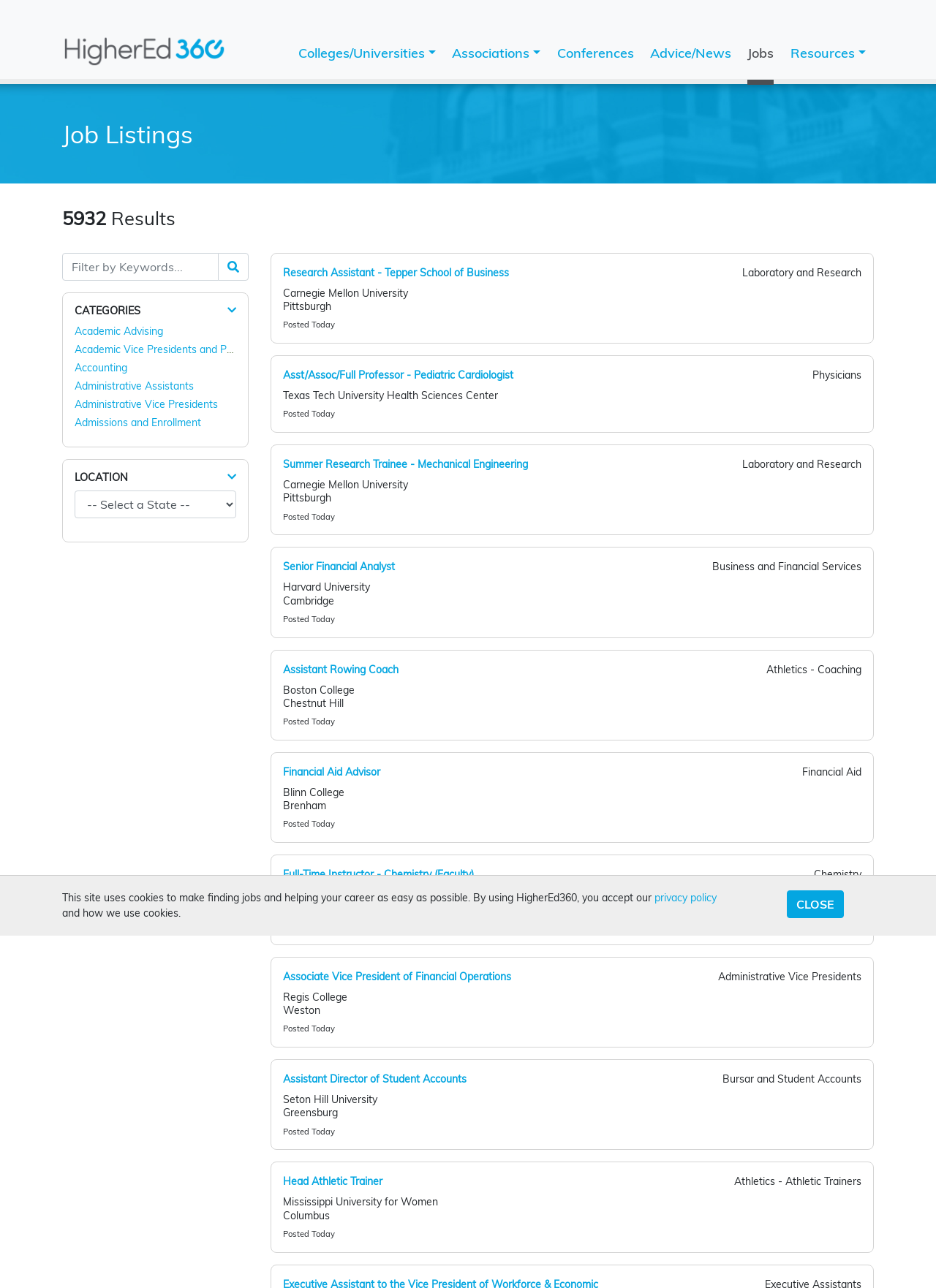Please specify the bounding box coordinates of the clickable region to carry out the following instruction: "Click on Resources button". The coordinates should be four float numbers between 0 and 1, in the format [left, top, right, bottom].

[0.836, 0.029, 0.934, 0.053]